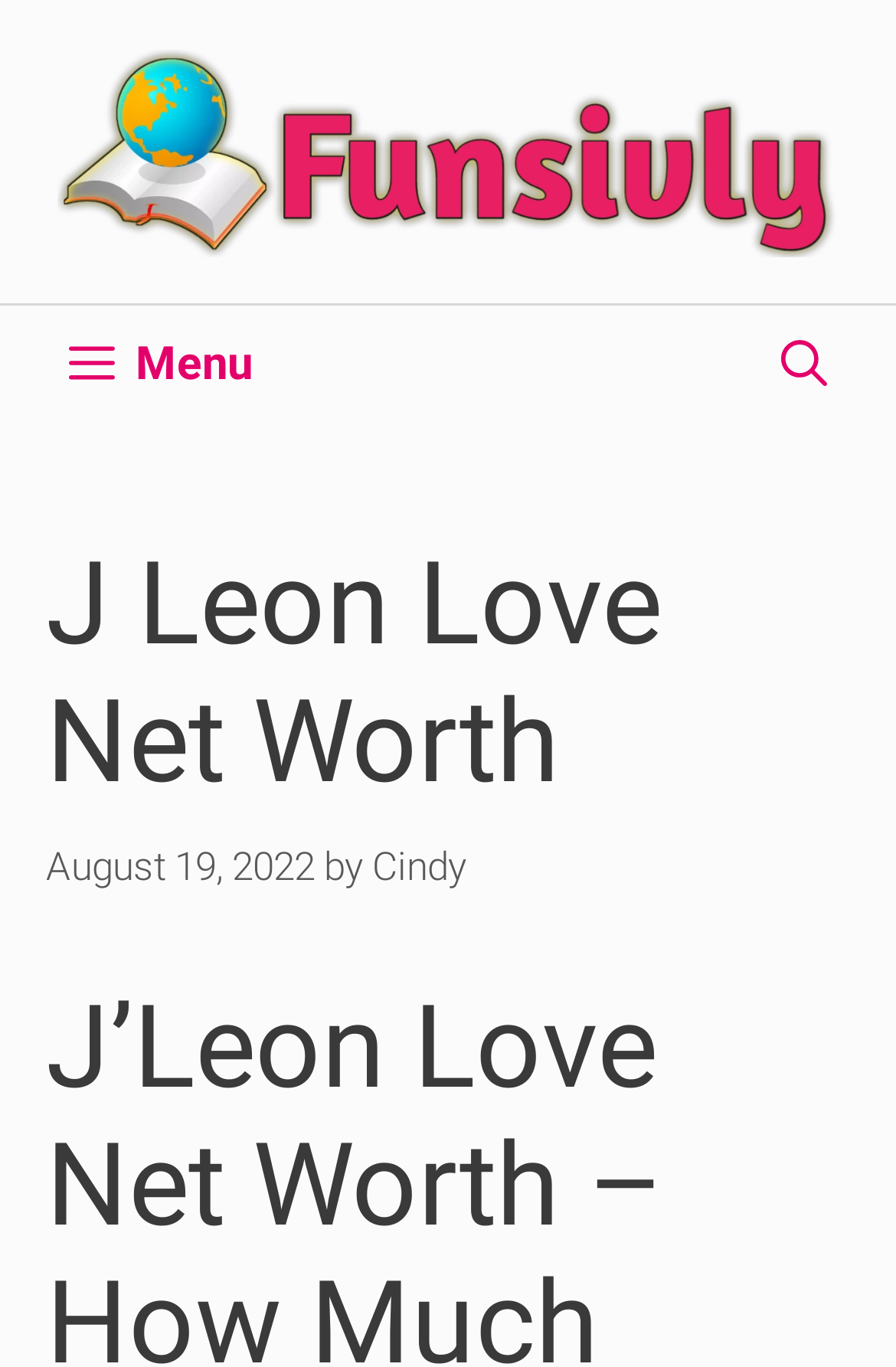Please answer the following question using a single word or phrase: 
What is the date of the article?

August 19, 2022